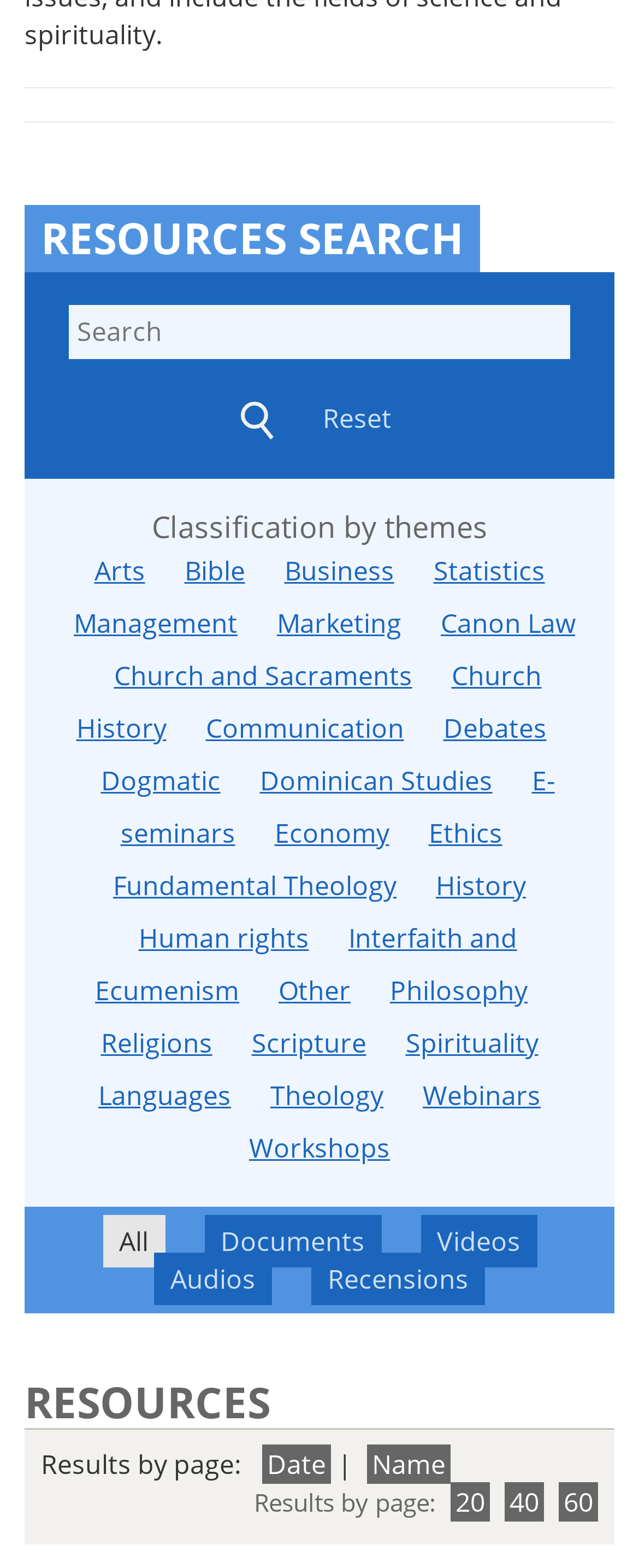Please identify the bounding box coordinates of the element that needs to be clicked to execute the following command: "Browse resources by theme 'Arts'". Provide the bounding box using four float numbers between 0 and 1, formatted as [left, top, right, bottom].

[0.147, 0.352, 0.227, 0.375]